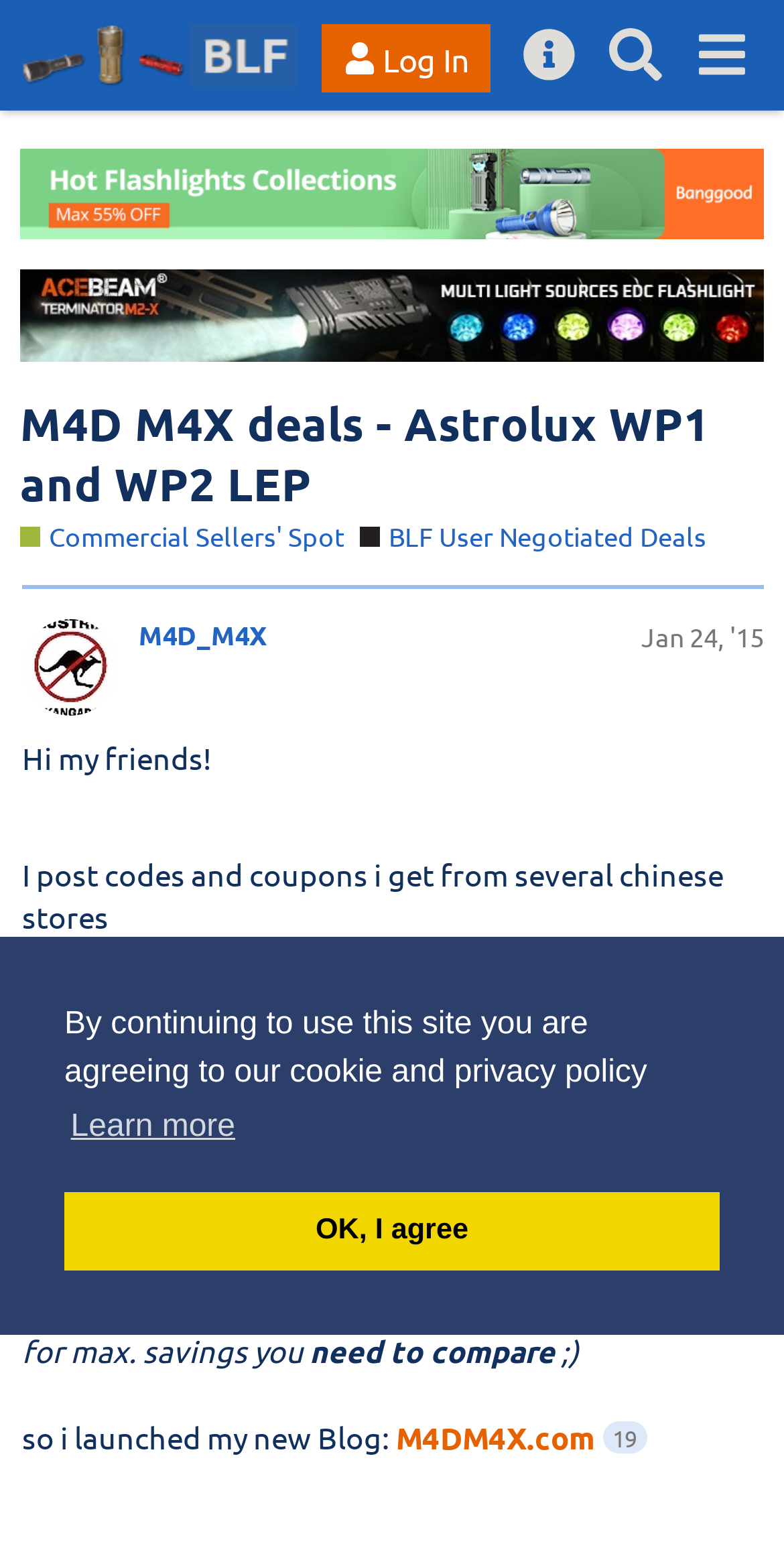Determine the bounding box coordinates of the clickable element to complete this instruction: "Search for something". Provide the coordinates in the format of four float numbers between 0 and 1, [left, top, right, bottom].

[0.755, 0.008, 0.865, 0.063]